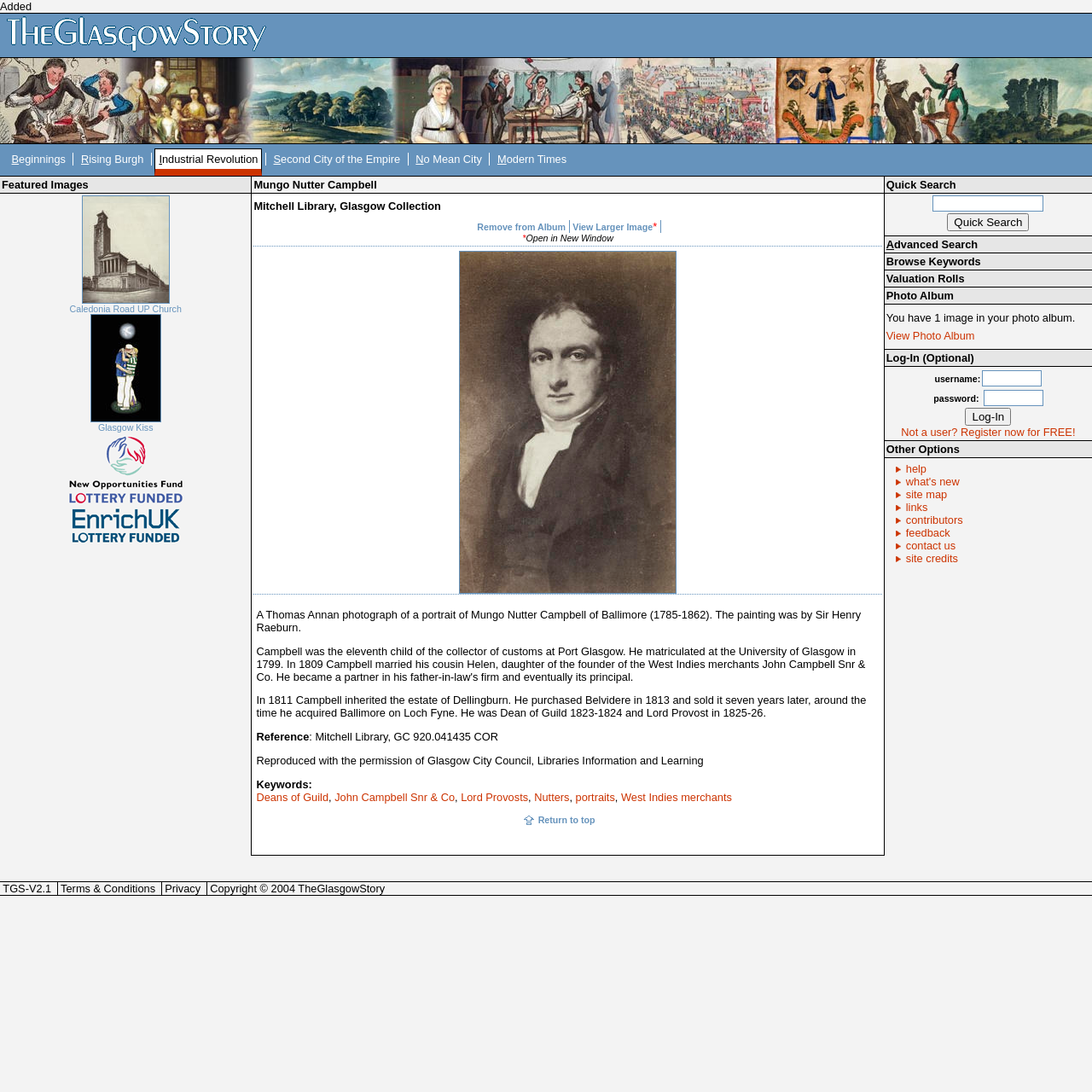Locate the bounding box coordinates of the element I should click to achieve the following instruction: "Search for something".

[0.854, 0.179, 0.956, 0.194]